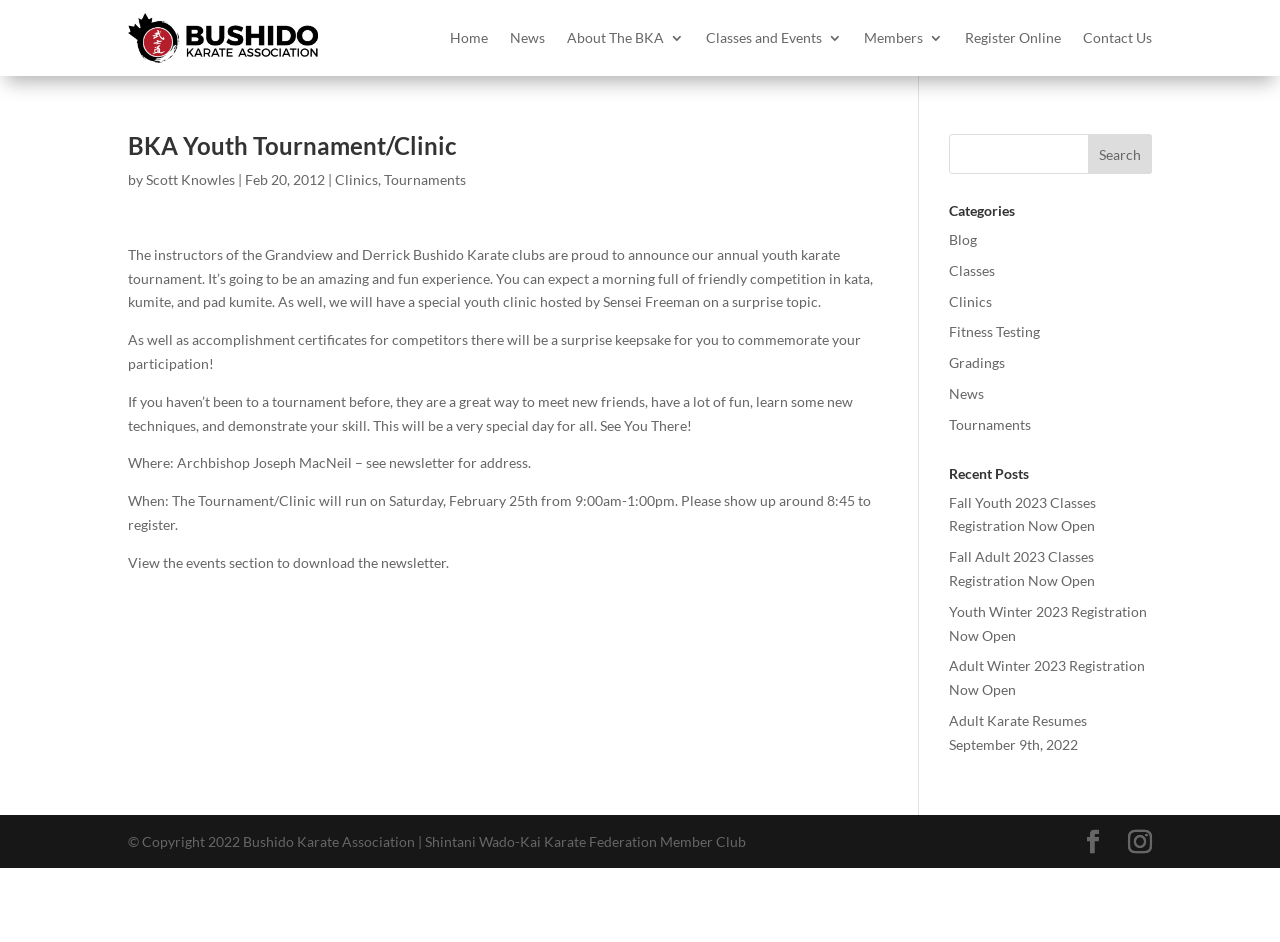Answer the question below using just one word or a short phrase: 
What is the name of the karate association?

Bushido Karate Association